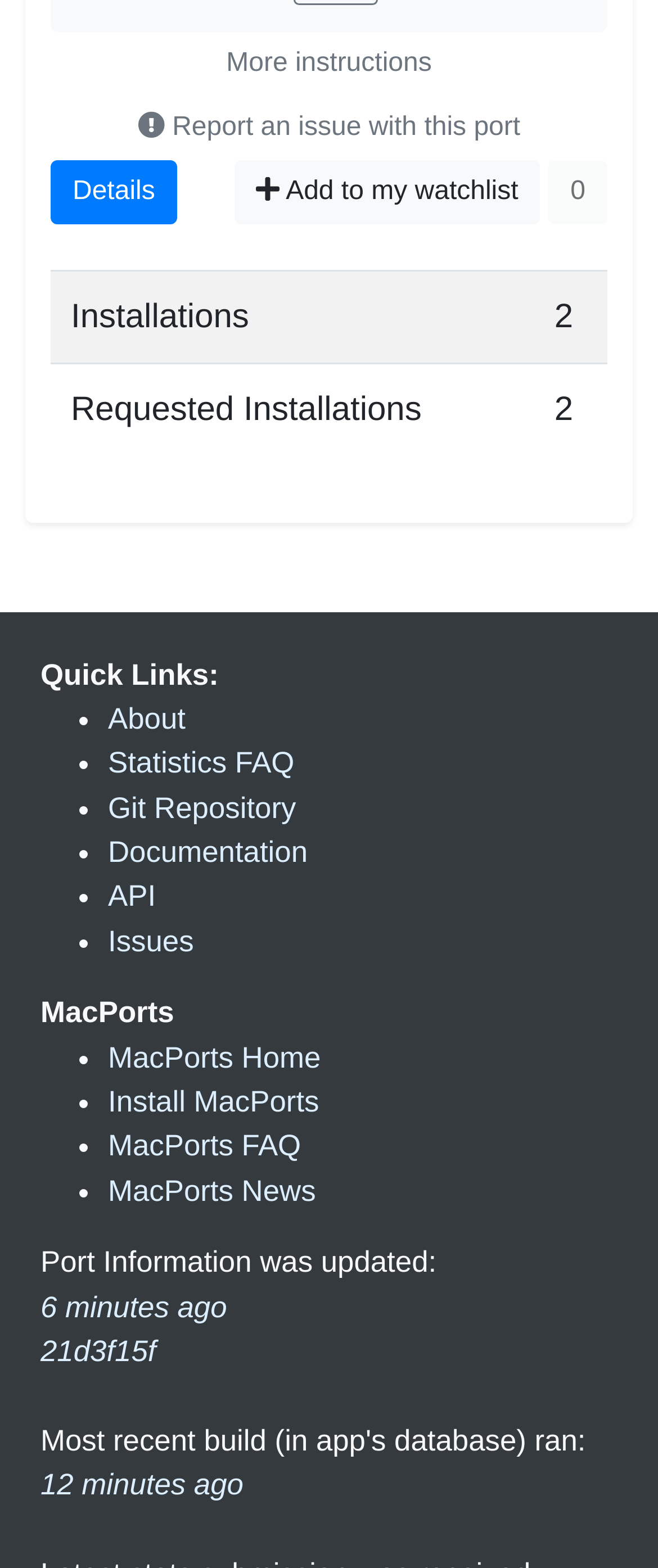Pinpoint the bounding box coordinates of the clickable element to carry out the following instruction: "View details."

[0.077, 0.103, 0.269, 0.143]